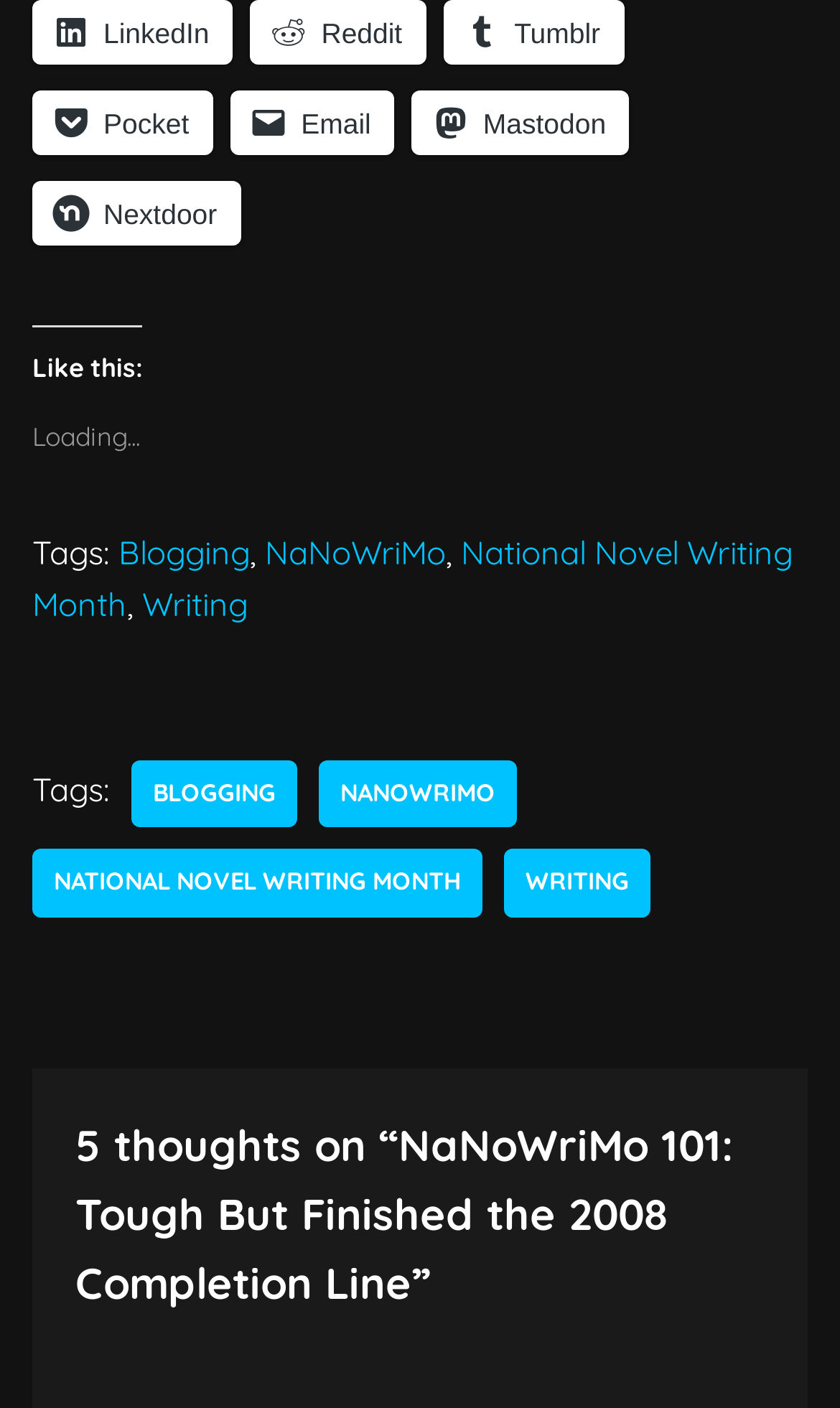Use the information in the screenshot to answer the question comprehensively: What is the first social media platform mentioned?

The first social media platform mentioned is Pocket, which is indicated by the link ' Pocket' at the top of the webpage with a bounding box of [0.038, 0.064, 0.253, 0.11].